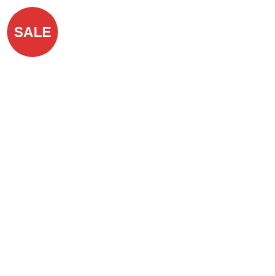Explain the image with as much detail as possible.

The image prominently features a "SALE" badge in red, indicating a special promotional offer. This discount label is placed against a plain white background, helping it to stand out and catch the viewer's attention. The image is associated with the product "TIME BOMB VAPORS SALTS TNT 30ML," suggesting significant savings on this vaping product. It conveys an urgent opportunity for customers to grab this item while the sale lasts, driving interest and engagement among potential buyers looking for nicotine salt e-liquids. This strategic visual is part of marketing efforts to highlight deals within the online vape shop.